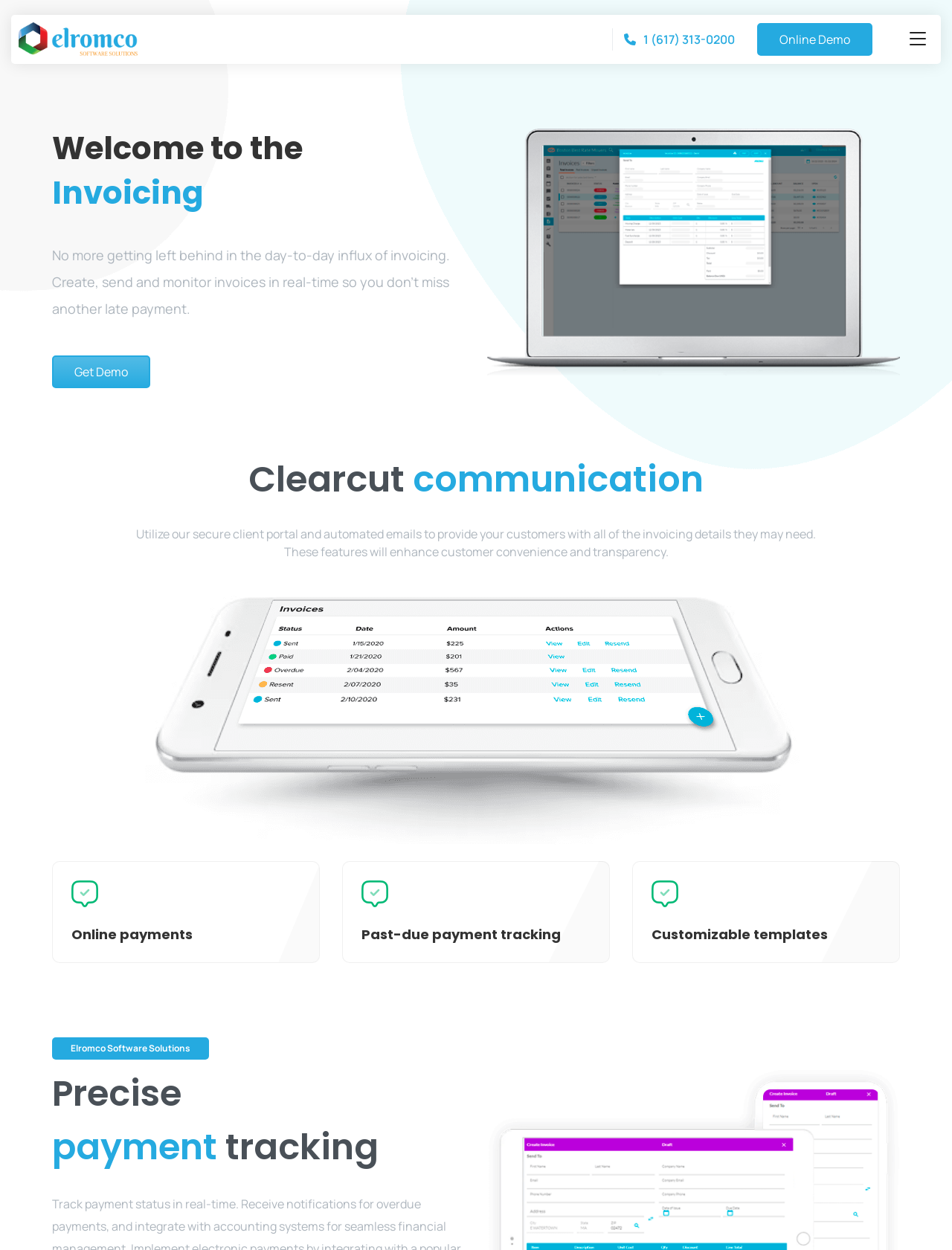Provide a brief response to the question below using one word or phrase:
What is the main function of the invoicing system?

Create, send and monitor invoices